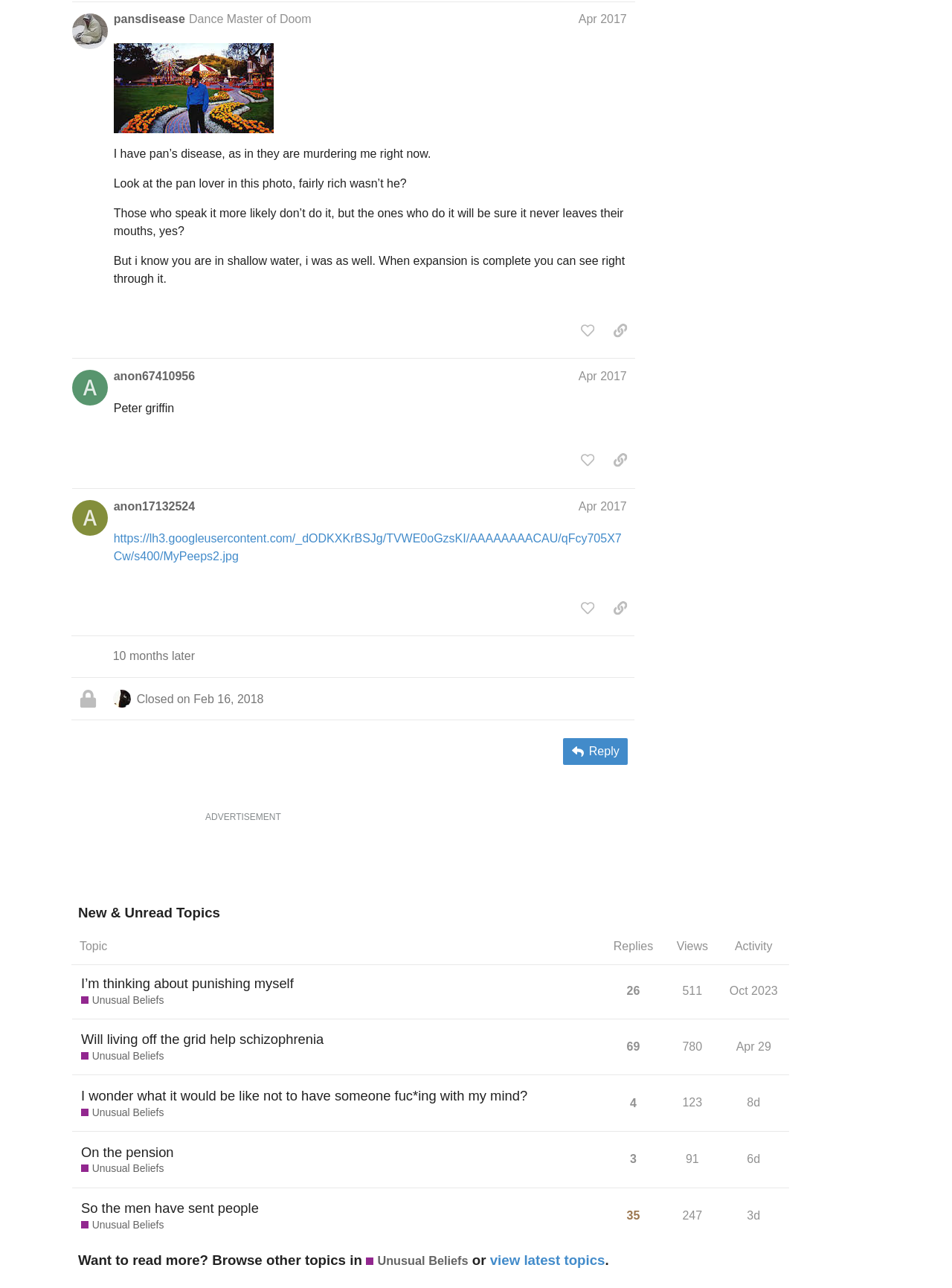Could you highlight the region that needs to be clicked to execute the instruction: "view topic"?

[0.075, 0.756, 0.634, 0.791]